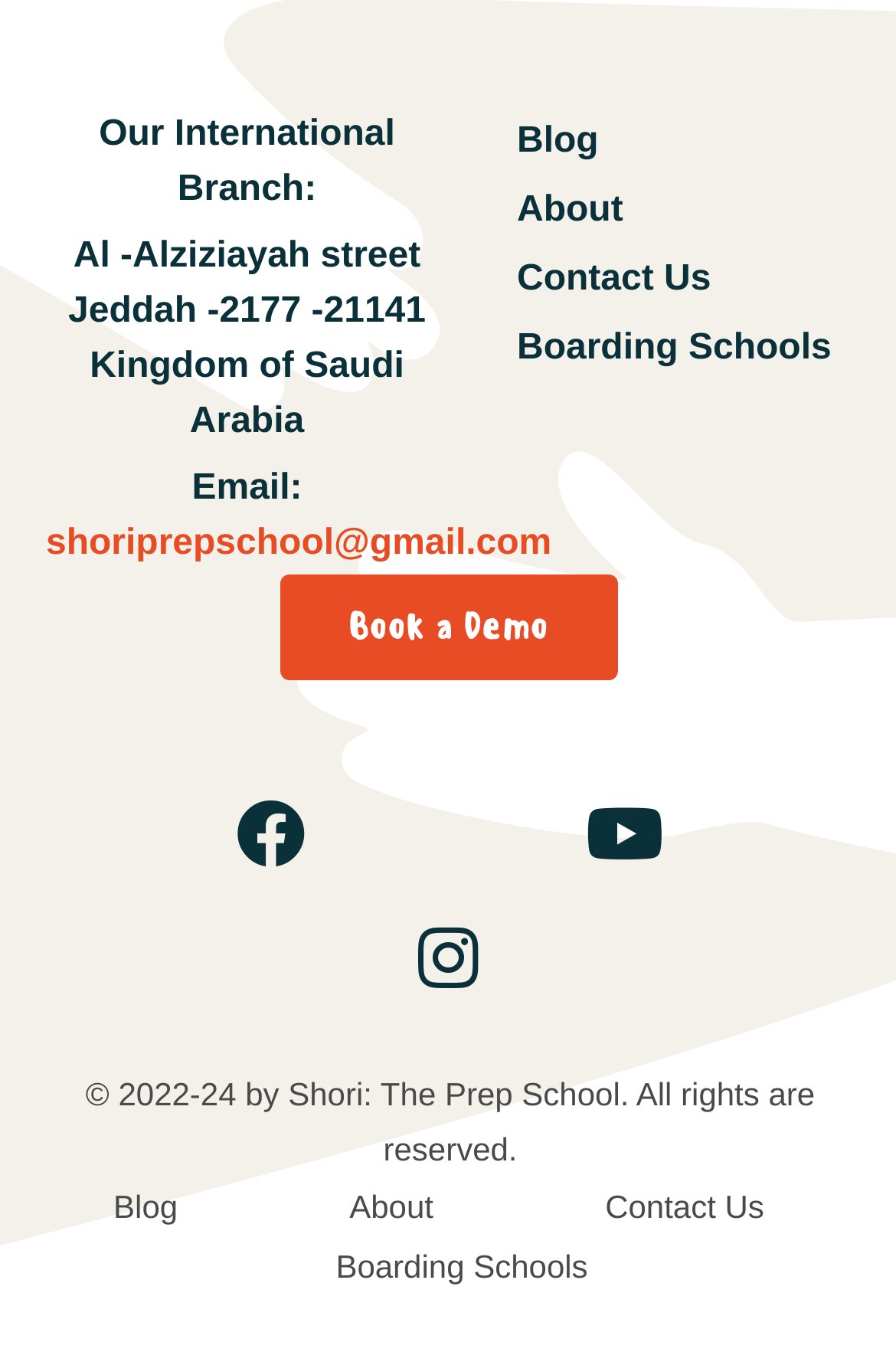Determine the bounding box coordinates of the element that should be clicked to execute the following command: "Visit the 'Blog' page".

[0.577, 0.079, 0.949, 0.129]